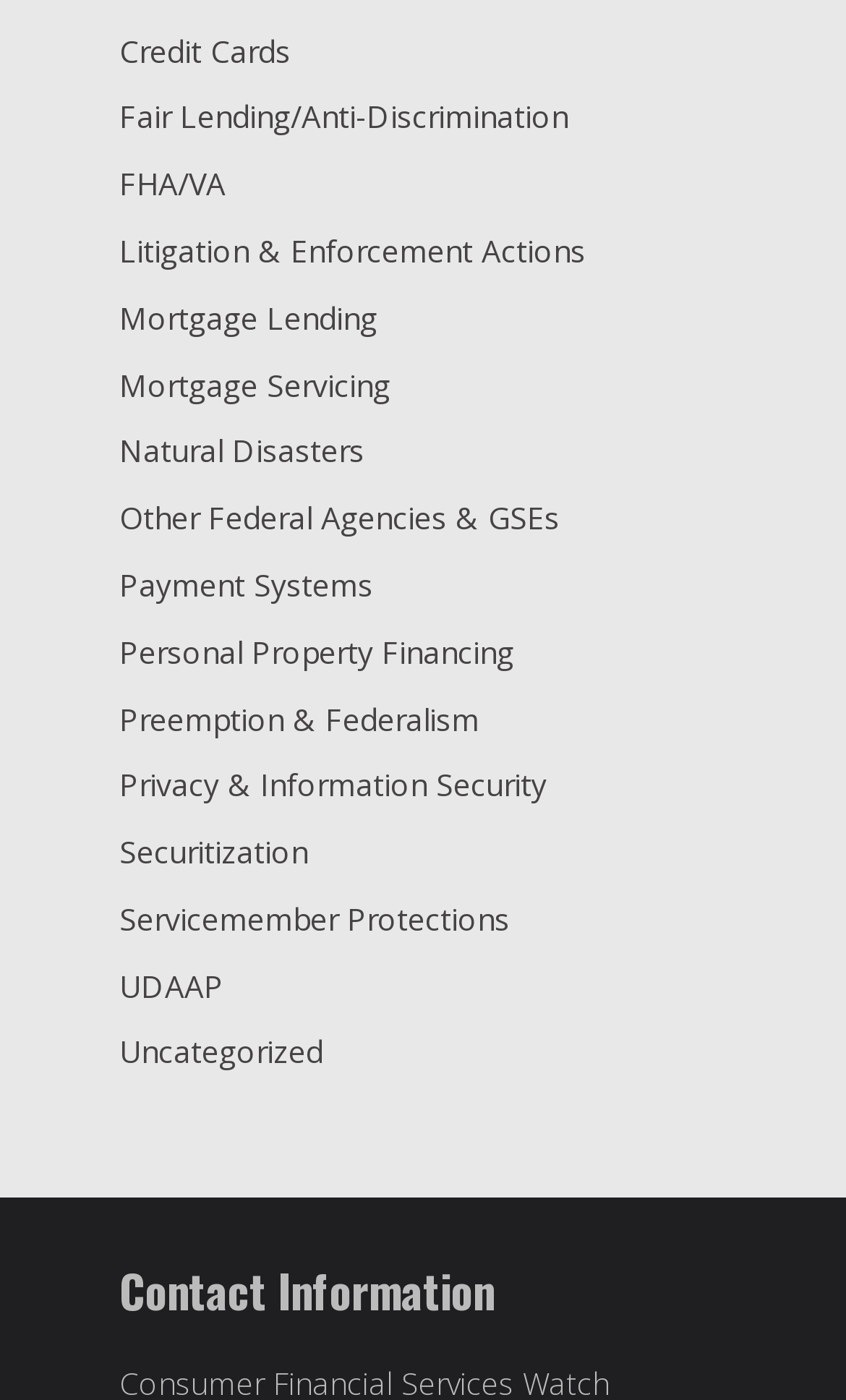Respond to the following question with a brief word or phrase:
What is the topic of the first link on the webpage?

Credit Cards